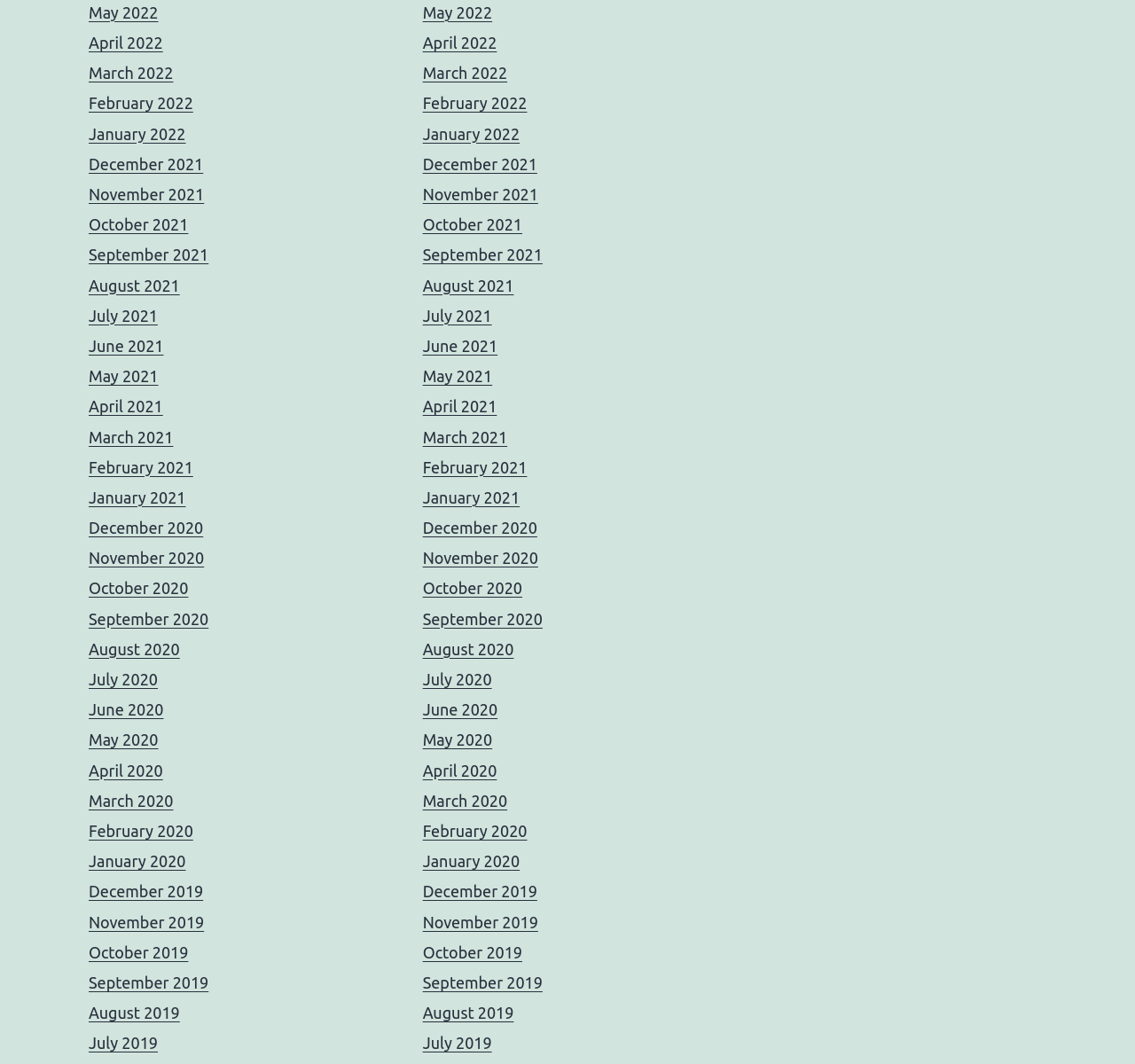Analyze the image and provide a detailed answer to the question: What are the links on the webpage?

The webpage contains a list of links with month and year combinations, such as 'May 2022', 'April 2022', and so on, which suggests that the webpage is an archive or a collection of content organized by date.